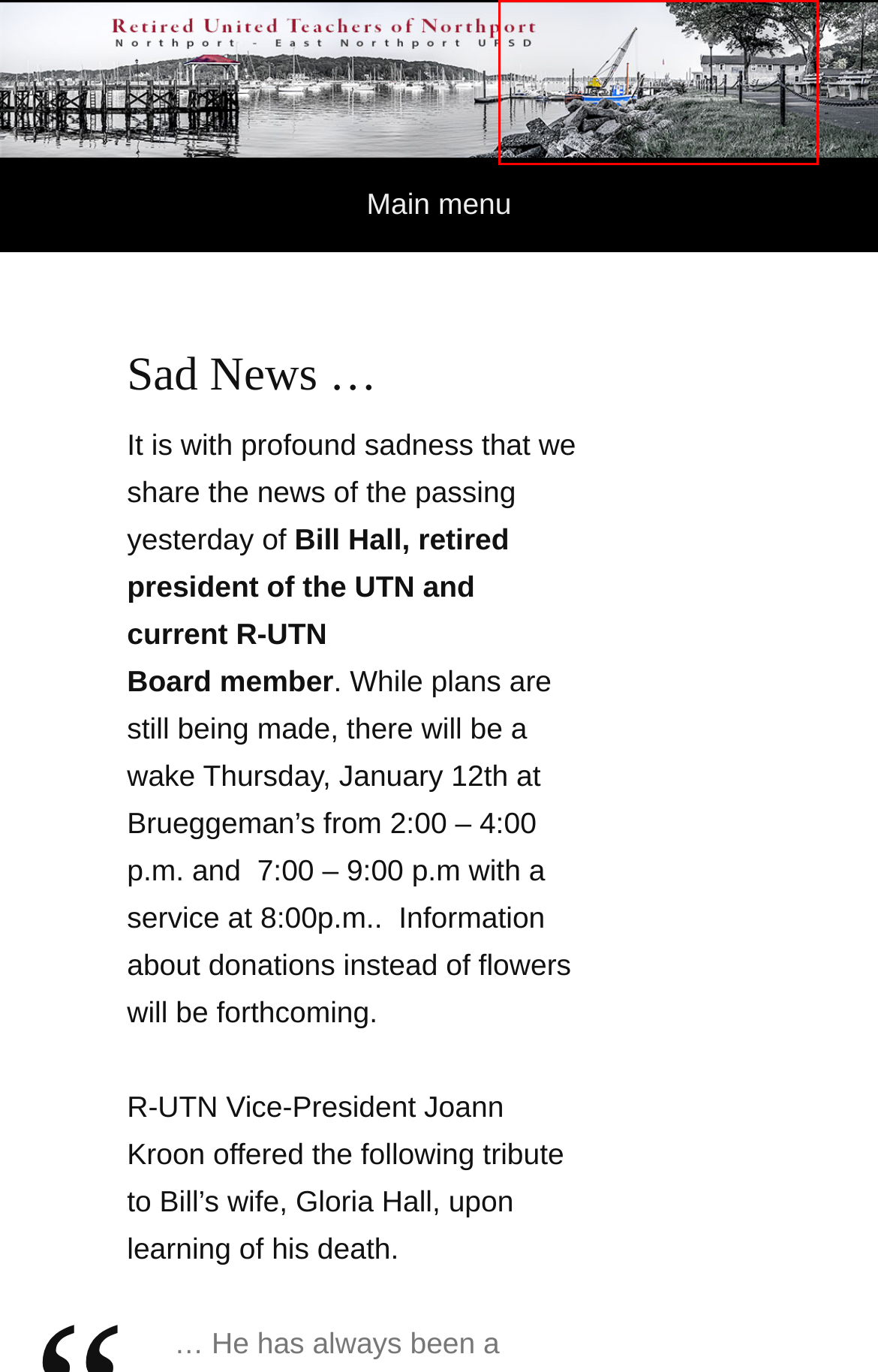Evaluate the webpage screenshot and identify the element within the red bounding box. Select the webpage description that best fits the new webpage after clicking the highlighted element. Here are the candidates:
A. Retired – United Teachers of Northport - Northport – East Northport UFSD
B. September 2016 - Retired – United Teachers of Northport
C. December 2020 - Retired – United Teachers of Northport
D. December 2015 - Retired – United Teachers of Northport
E. May 2023 - Retired – United Teachers of Northport
F. March 2018 - Retired – United Teachers of Northport
G. July 2022 - Retired – United Teachers of Northport
H. January 2019 - Retired – United Teachers of Northport

A